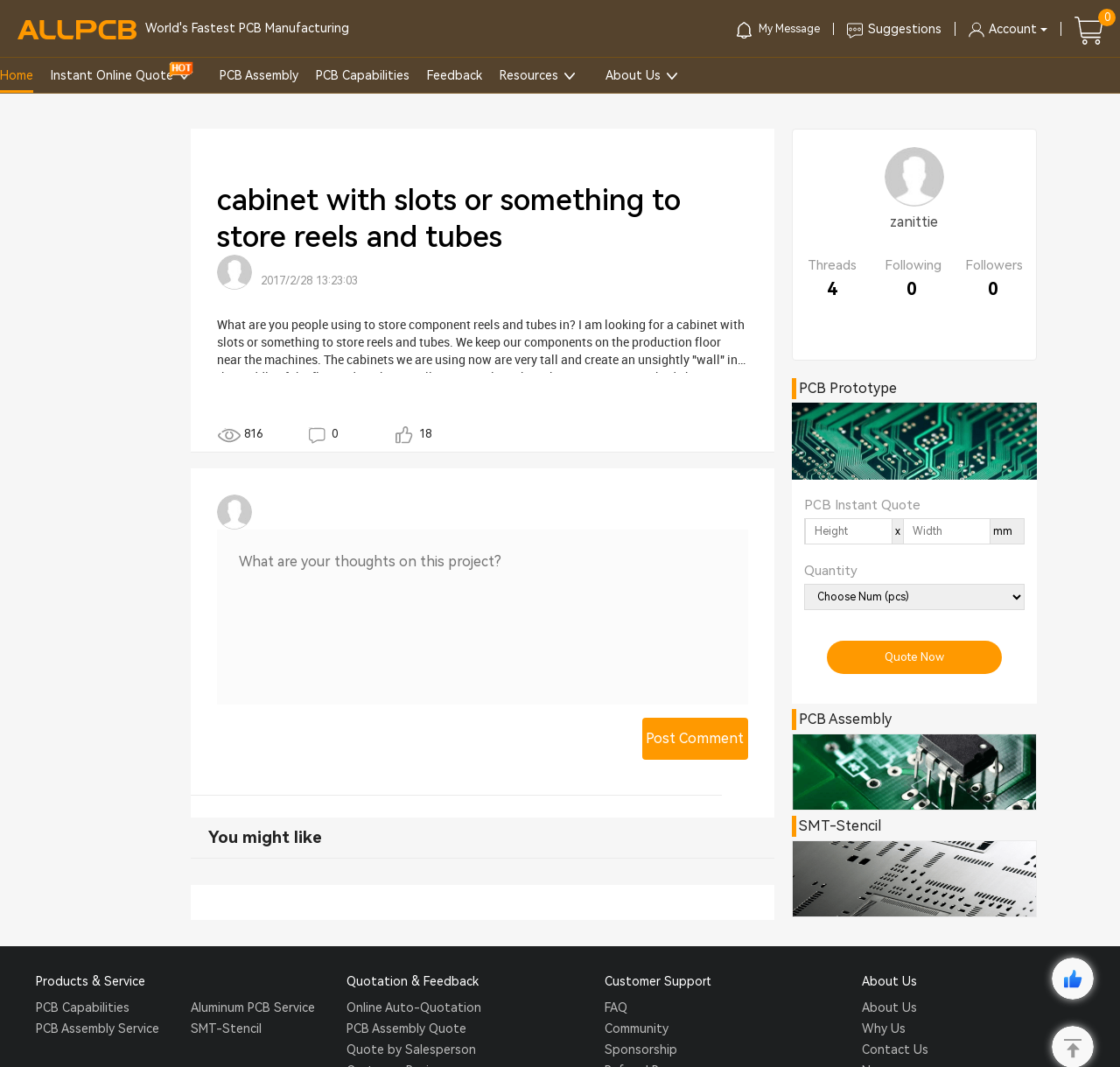Provide the bounding box coordinates of the UI element this sentence describes: "parent_node: x mm name="hidWidth" placeholder="Width"".

[0.806, 0.486, 0.884, 0.509]